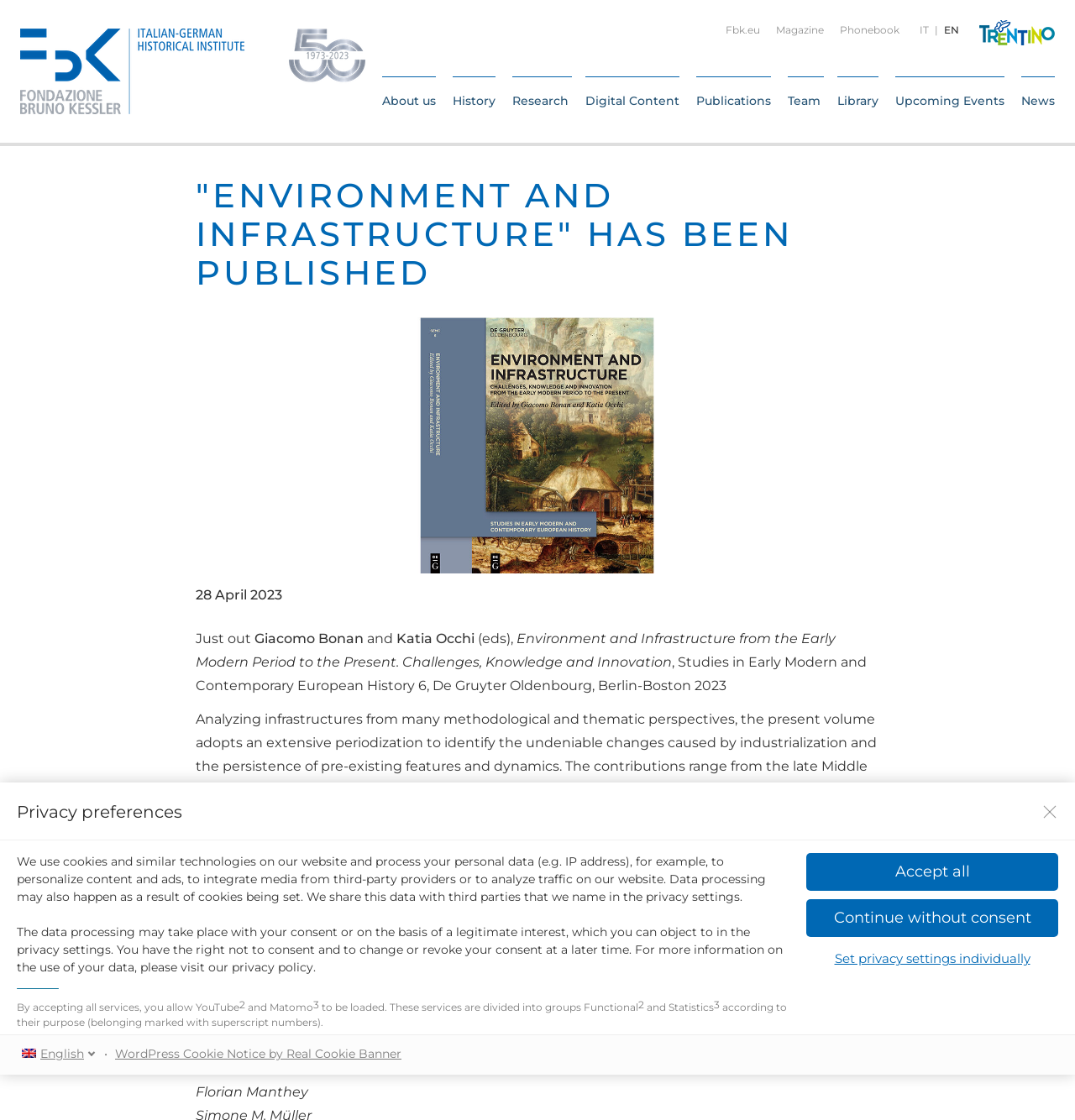Please identify the bounding box coordinates of the element's region that I should click in order to complete the following instruction: "Click the 'Publications' link". The bounding box coordinates consist of four float numbers between 0 and 1, i.e., [left, top, right, bottom].

[0.648, 0.07, 0.717, 0.109]